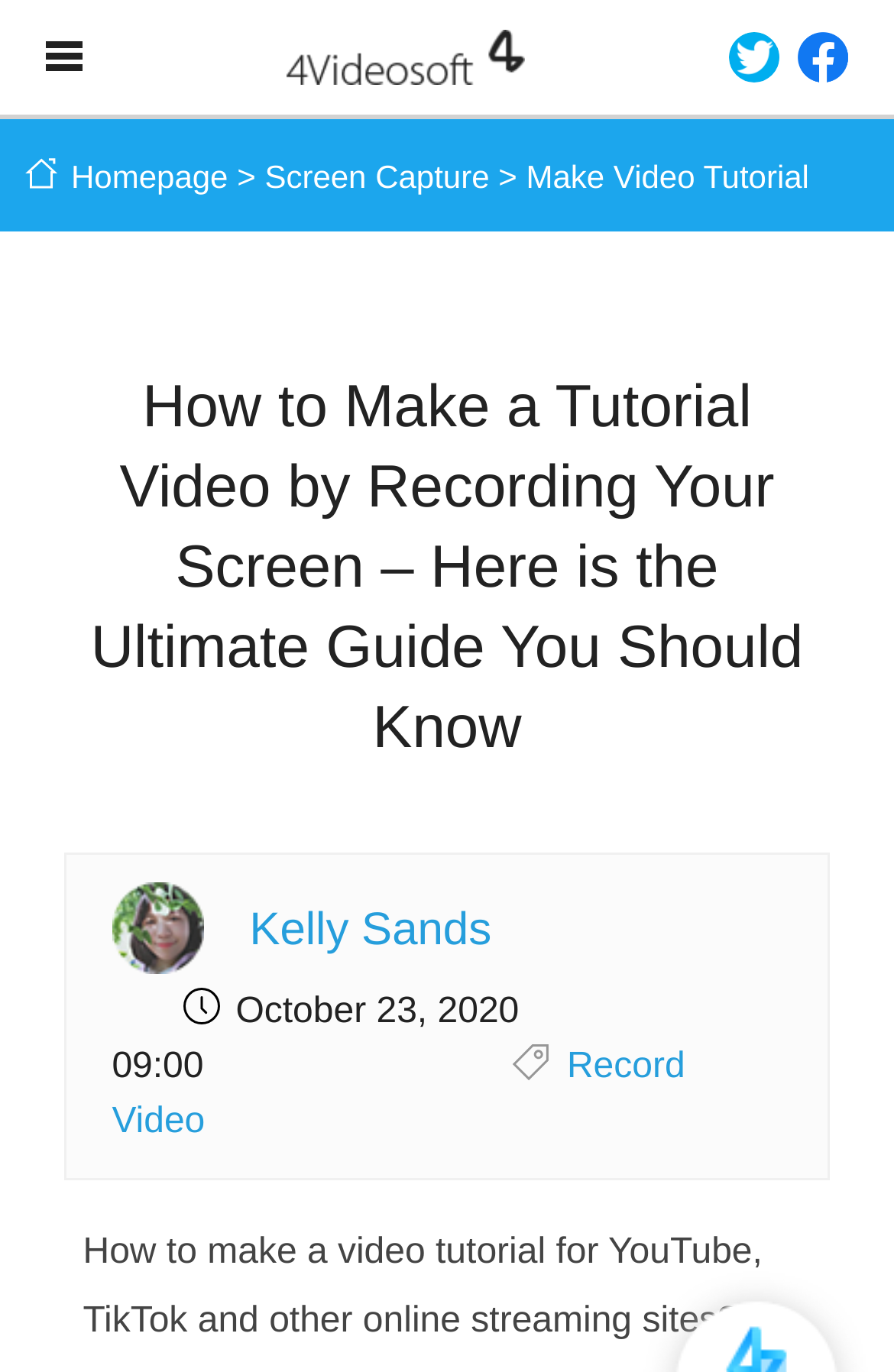Bounding box coordinates are specified in the format (top-left x, top-left y, bottom-right x, bottom-right y). All values are floating point numbers bounded between 0 and 1. Please provide the bounding box coordinate of the region this sentence describes: Homepage

[0.079, 0.108, 0.255, 0.148]